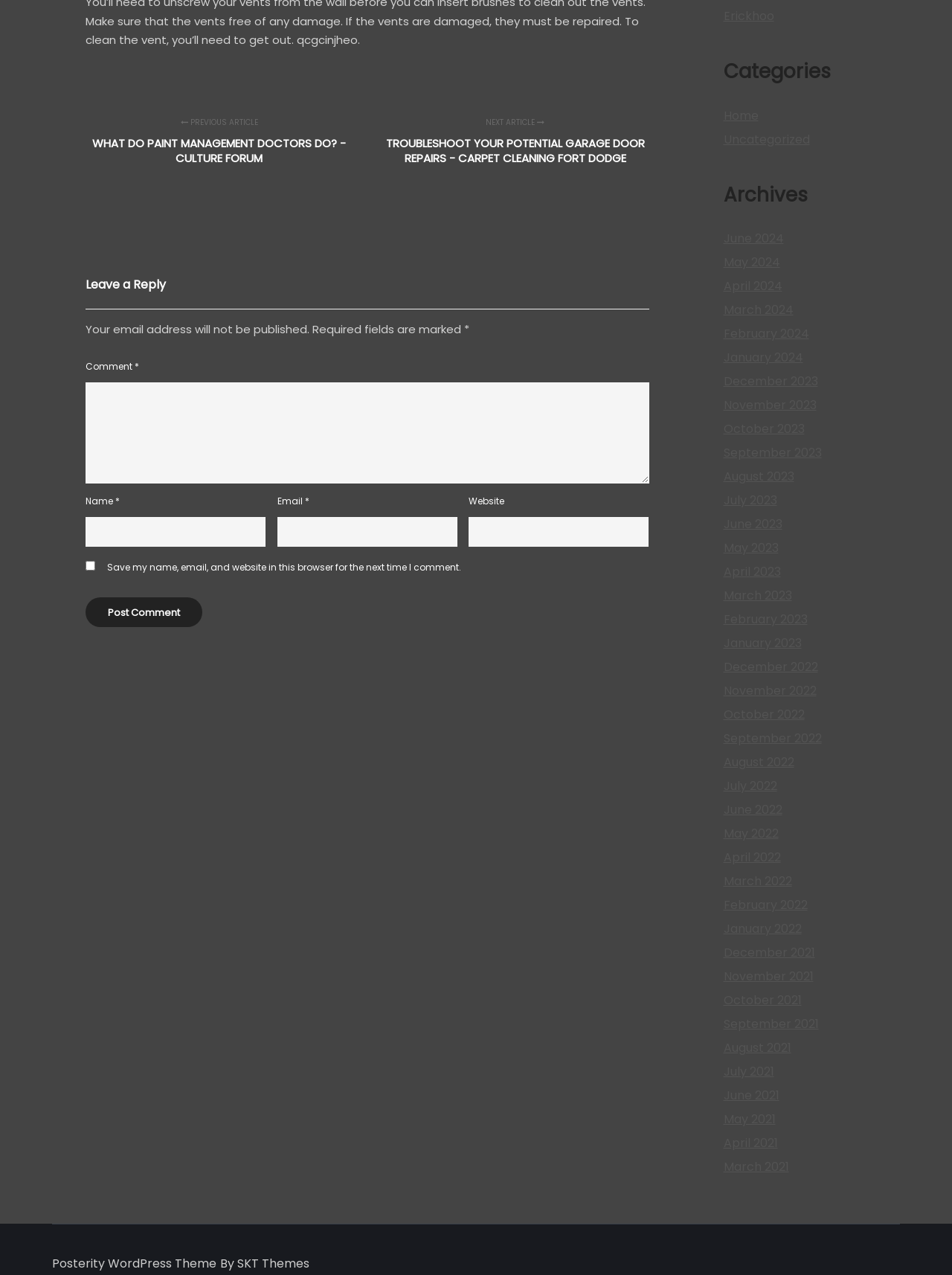Can you determine the bounding box coordinates of the area that needs to be clicked to fulfill the following instruction: "Click the 'Post Comment' button"?

[0.09, 0.468, 0.212, 0.492]